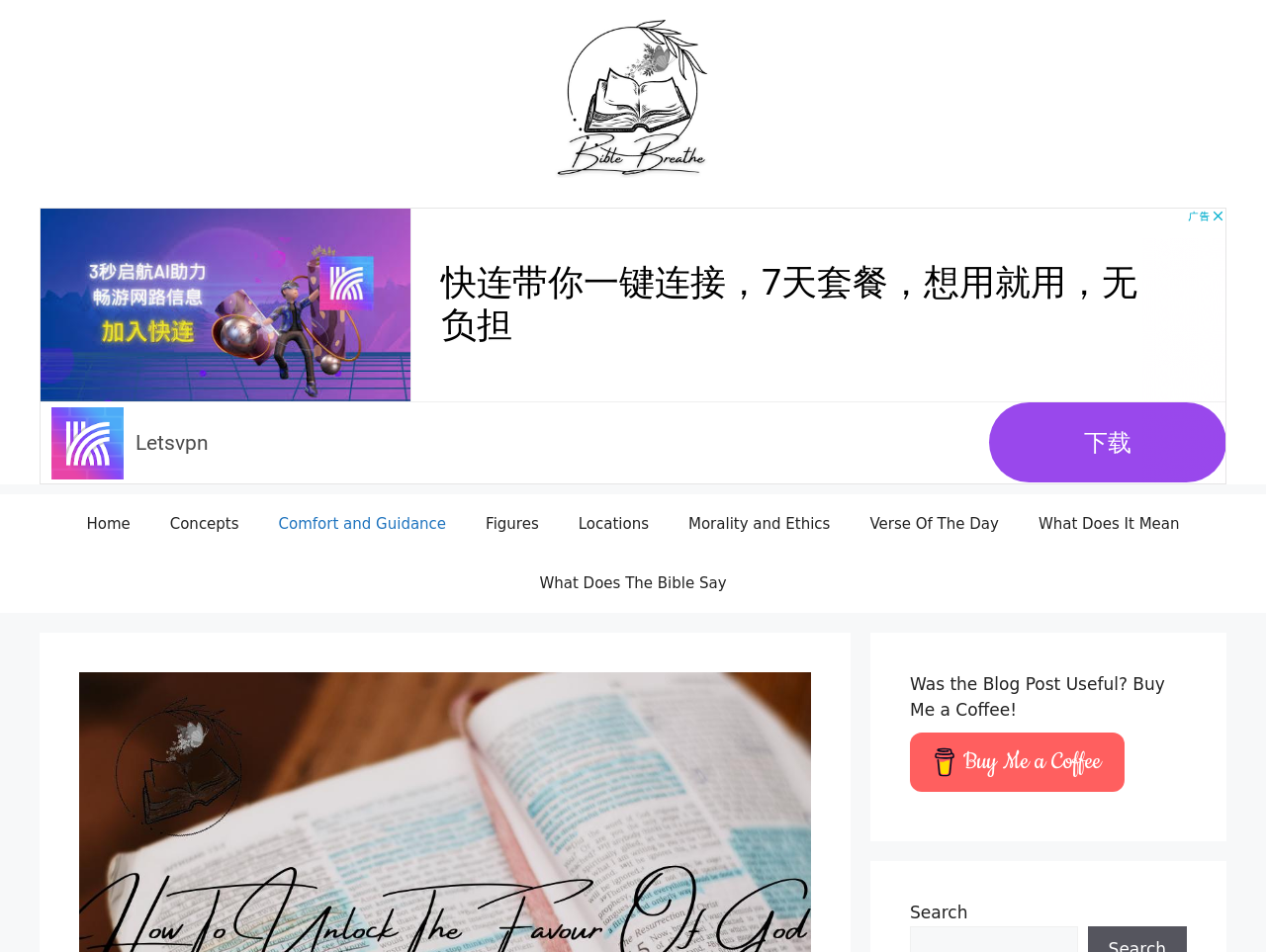Please identify the bounding box coordinates of the clickable area that will fulfill the following instruction: "read Verse Of The Day". The coordinates should be in the format of four float numbers between 0 and 1, i.e., [left, top, right, bottom].

[0.671, 0.519, 0.805, 0.582]